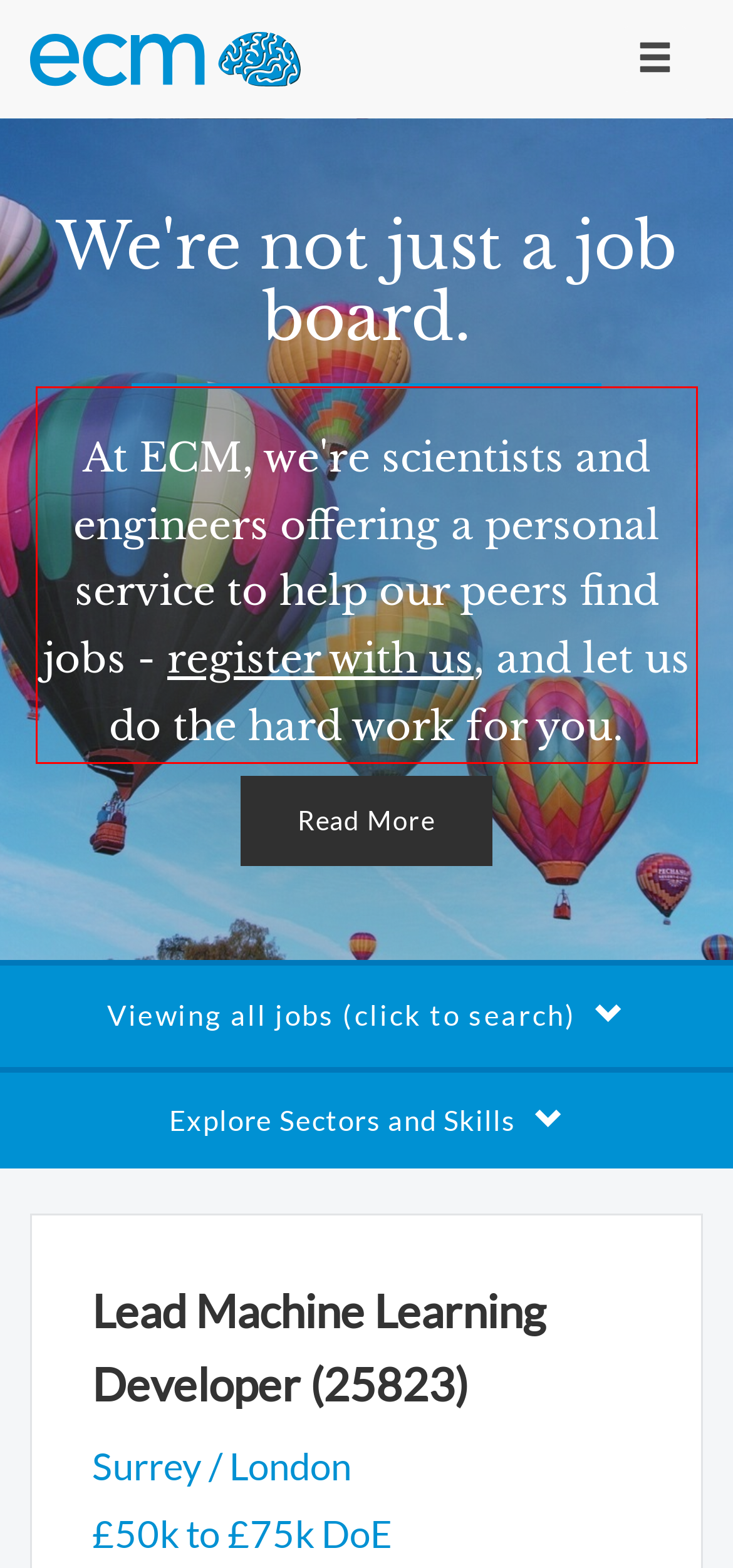Please recognize and transcribe the text located inside the red bounding box in the webpage image.

At ECM, we're scientists and engineers offering a personal service to help our peers find jobs - register with us, and let us do the hard work for you.